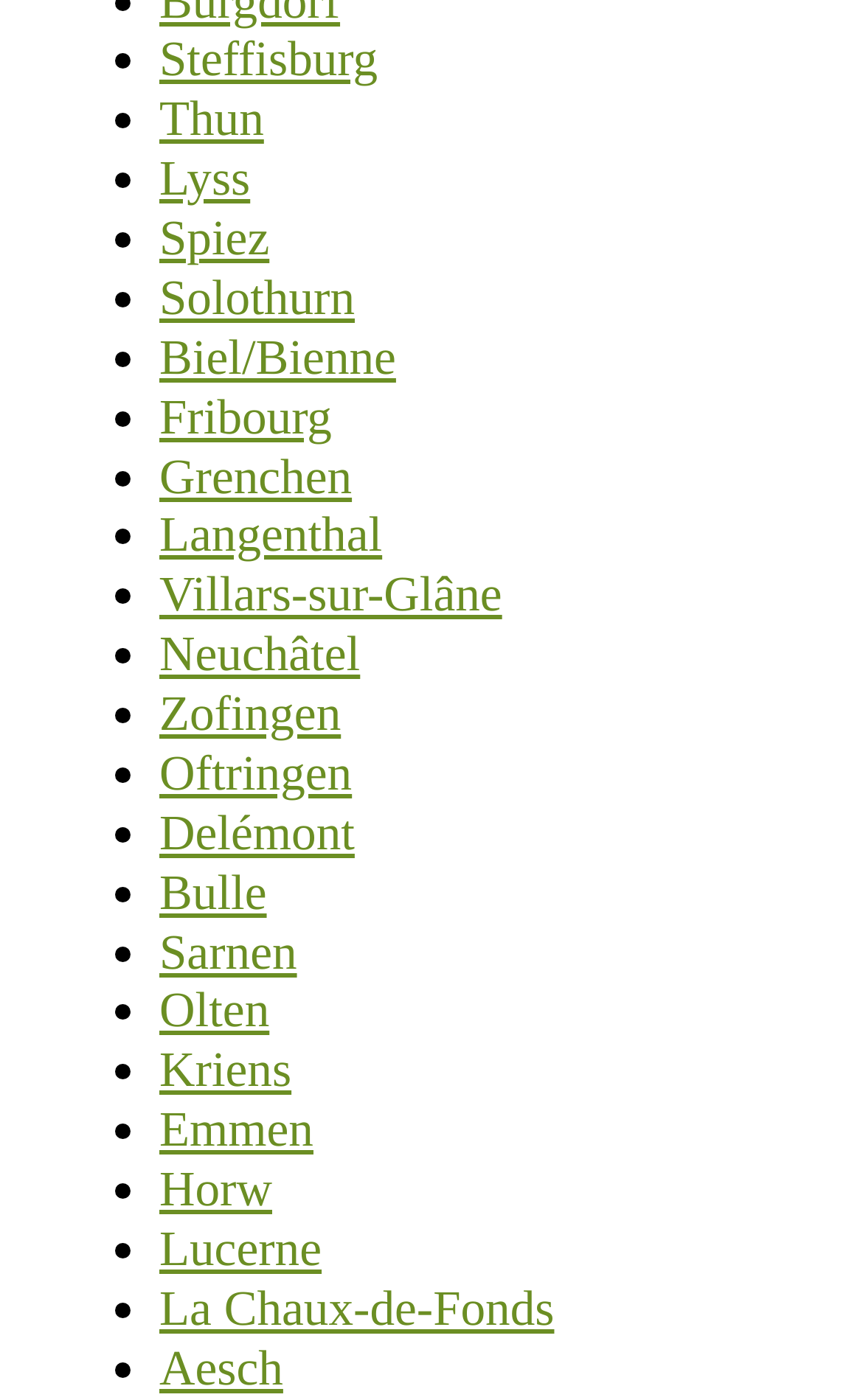How many list markers are there? Using the information from the screenshot, answer with a single word or phrase.

31